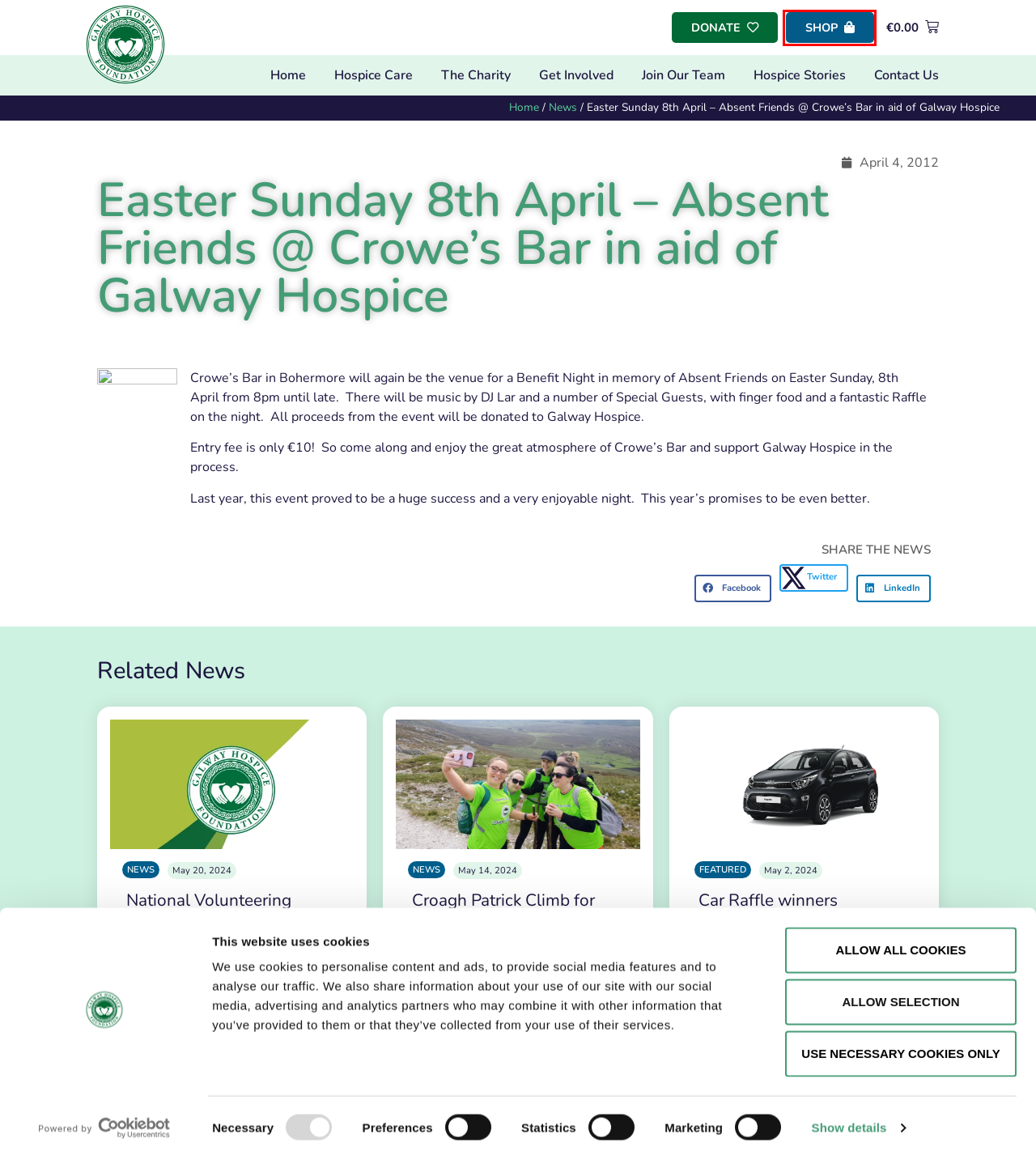You are presented with a screenshot of a webpage that includes a red bounding box around an element. Determine which webpage description best matches the page that results from clicking the element within the red bounding box. Here are the candidates:
A. Hospice Stories | Galway Hospice
B. April 4, 2012 - Galway Hospice Foundation
C. Croagh Patrick Climb for Hospice - Galway Hospice Foundation
D. Galway Hospice Foundation - Support Service, Events, Donate
E. Cookie Consent Solution by Cookiebot™ | Start Your Free Trial
F. Shop - Galway Hospice Foundation
G. National Volunteering Week: Celebrating Our Volunteers - Galway Hospice Foundation
H. The Charity - Galway Hospice Foundation | News, History, Values

F